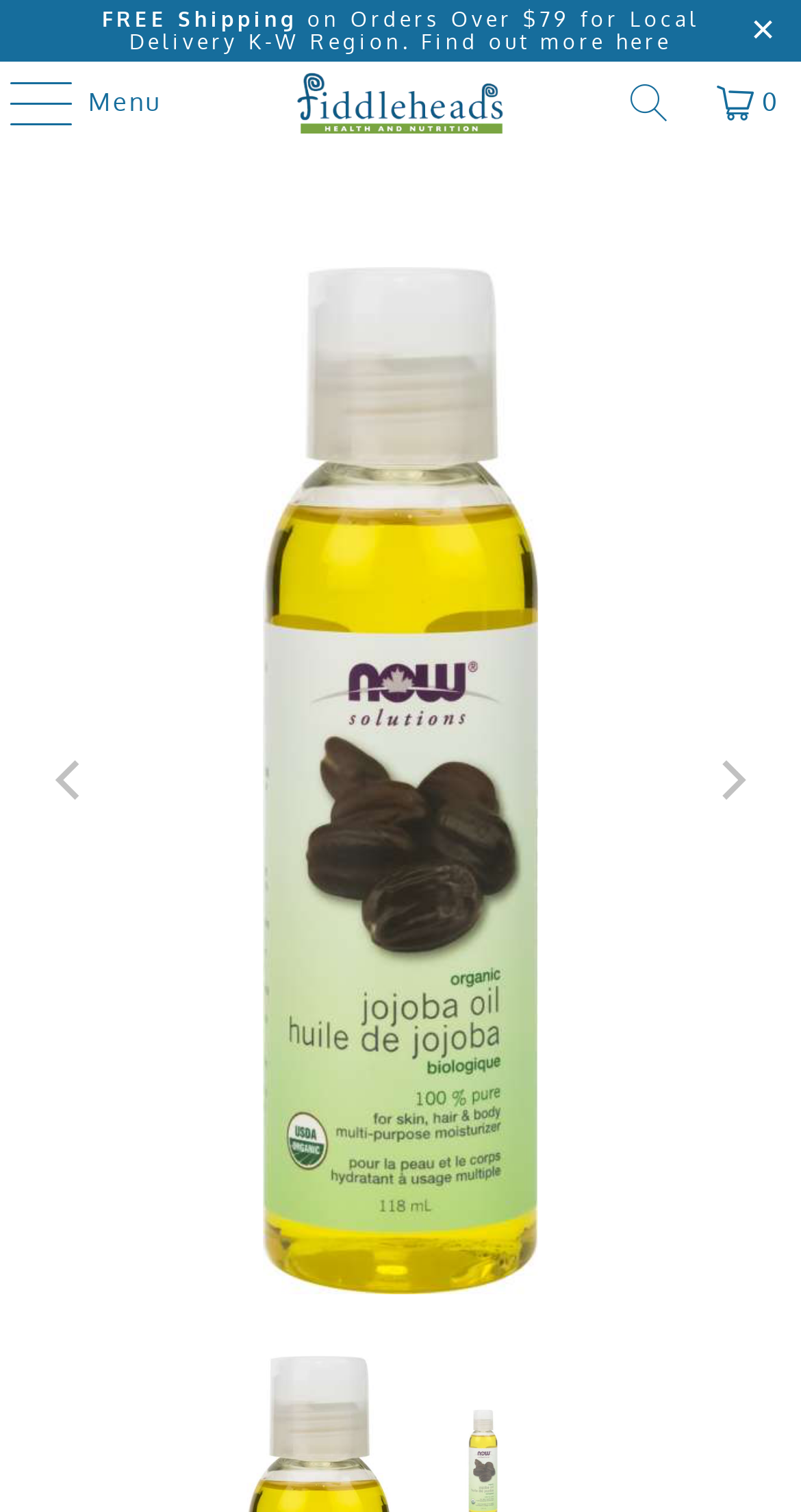Respond to the following question with a brief word or phrase:
What are the navigation buttons?

Previous and Next